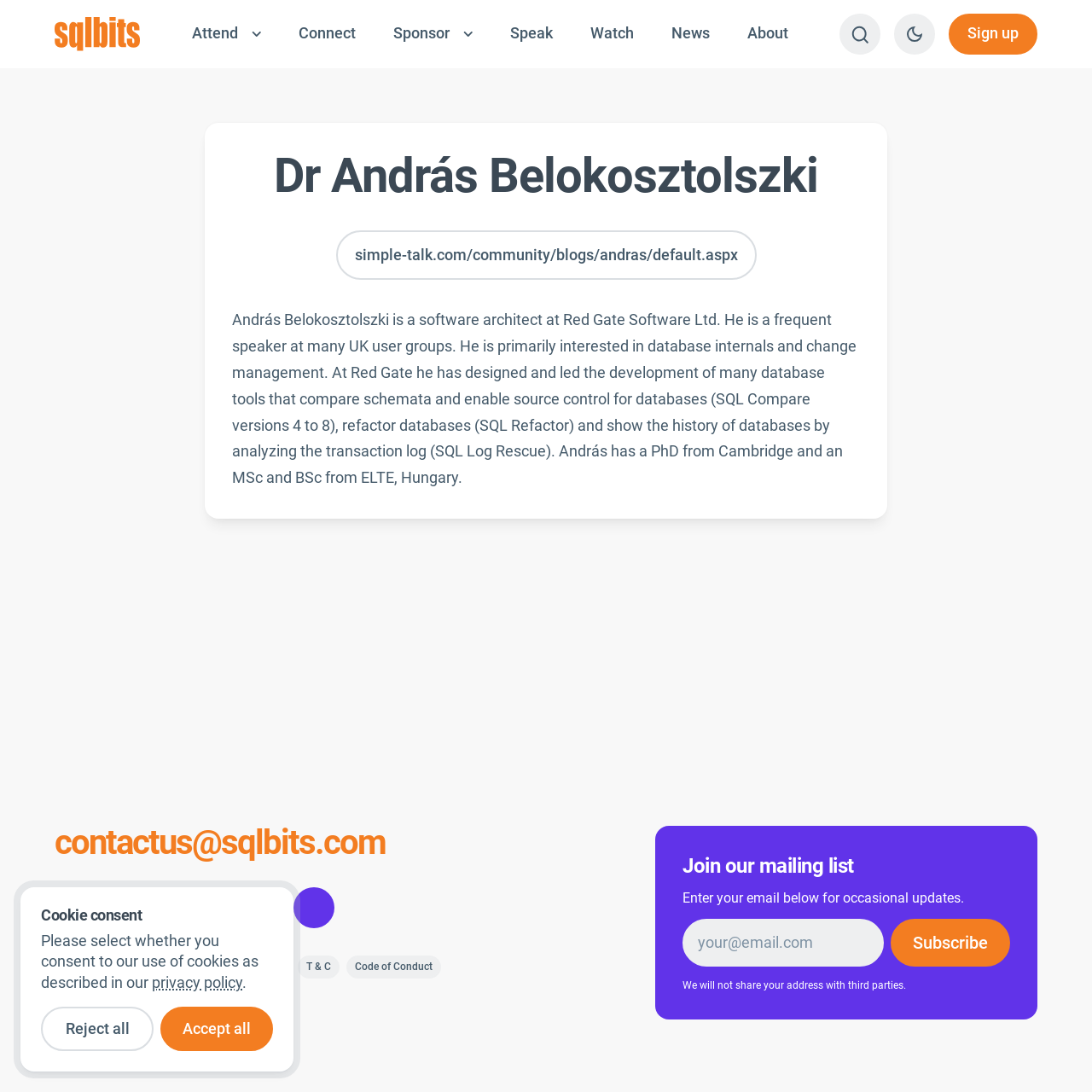What is the purpose of the textbox at the bottom of the webpage?
Please answer the question as detailed as possible.

I found the answer by looking at the textbox element at the bottom of the webpage, which has a label 'Enter your email below for occasional updates.' This suggests that the purpose of the textbox is to enter an email address to receive updates.